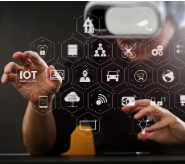What technology is the user wearing?
Could you answer the question in a detailed manner, providing as much information as possible?

The user is wearing virtual reality (VR) goggles, which are enabling them to engage with the digital interface and interact with the hexagonal icons representing IoT applications.